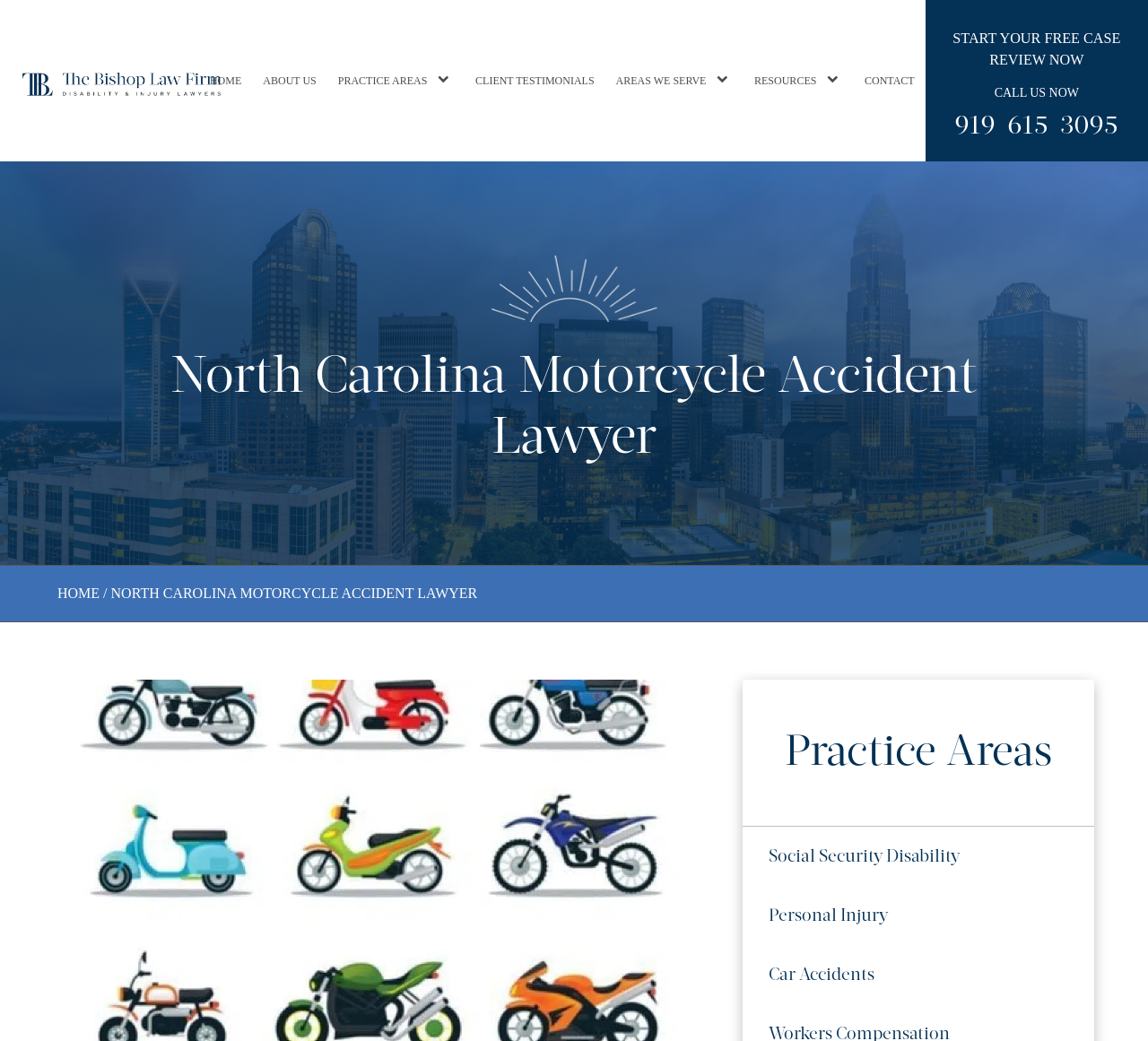Determine the bounding box coordinates of the clickable region to carry out the instruction: "Click the 'START YOUR FREE CASE REVIEW NOW' button".

[0.806, 0.027, 1.0, 0.068]